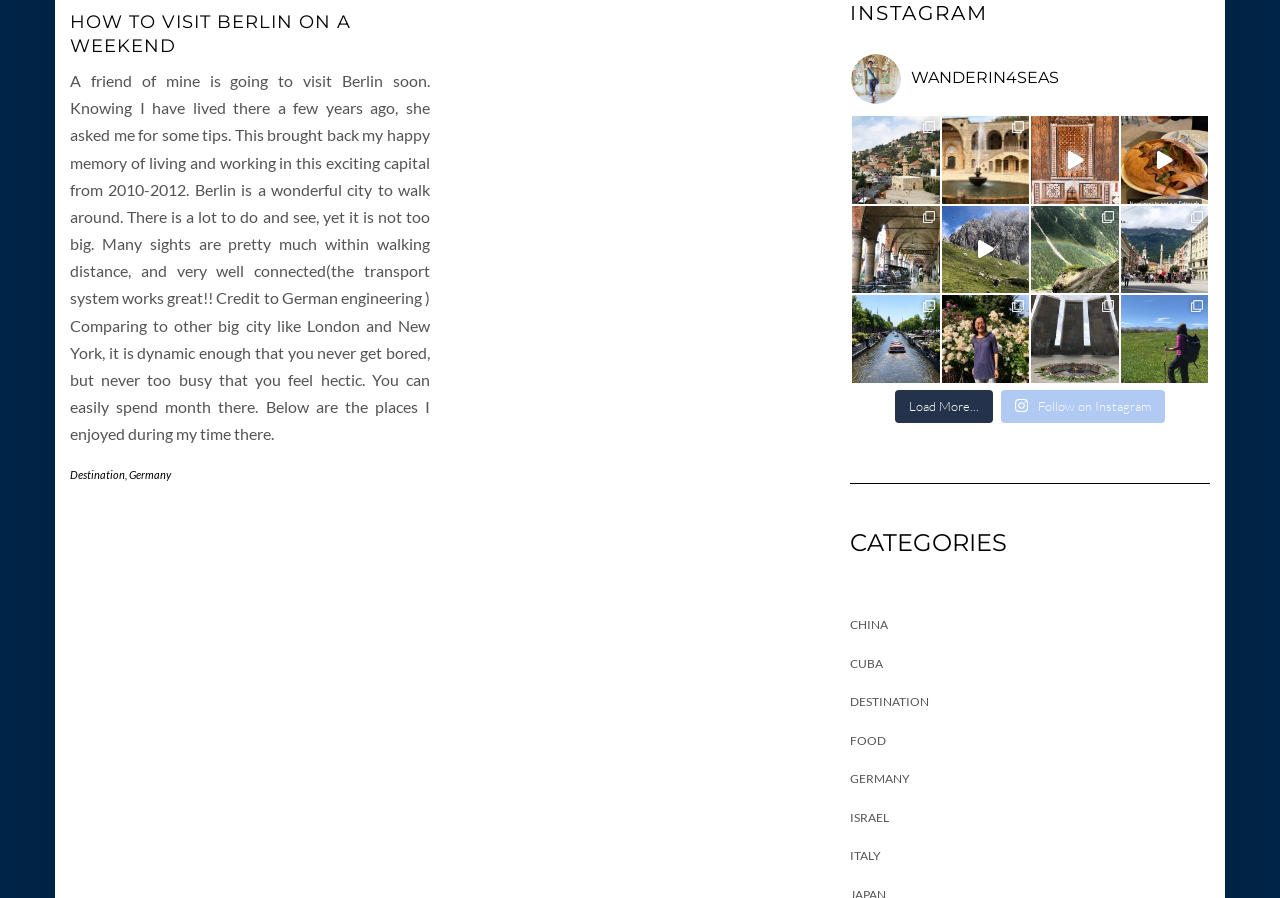Using the provided description: "Load More...", find the bounding box coordinates of the corresponding UI element. The output should be four float numbers between 0 and 1, in the format [left, top, right, bottom].

[0.699, 0.434, 0.776, 0.471]